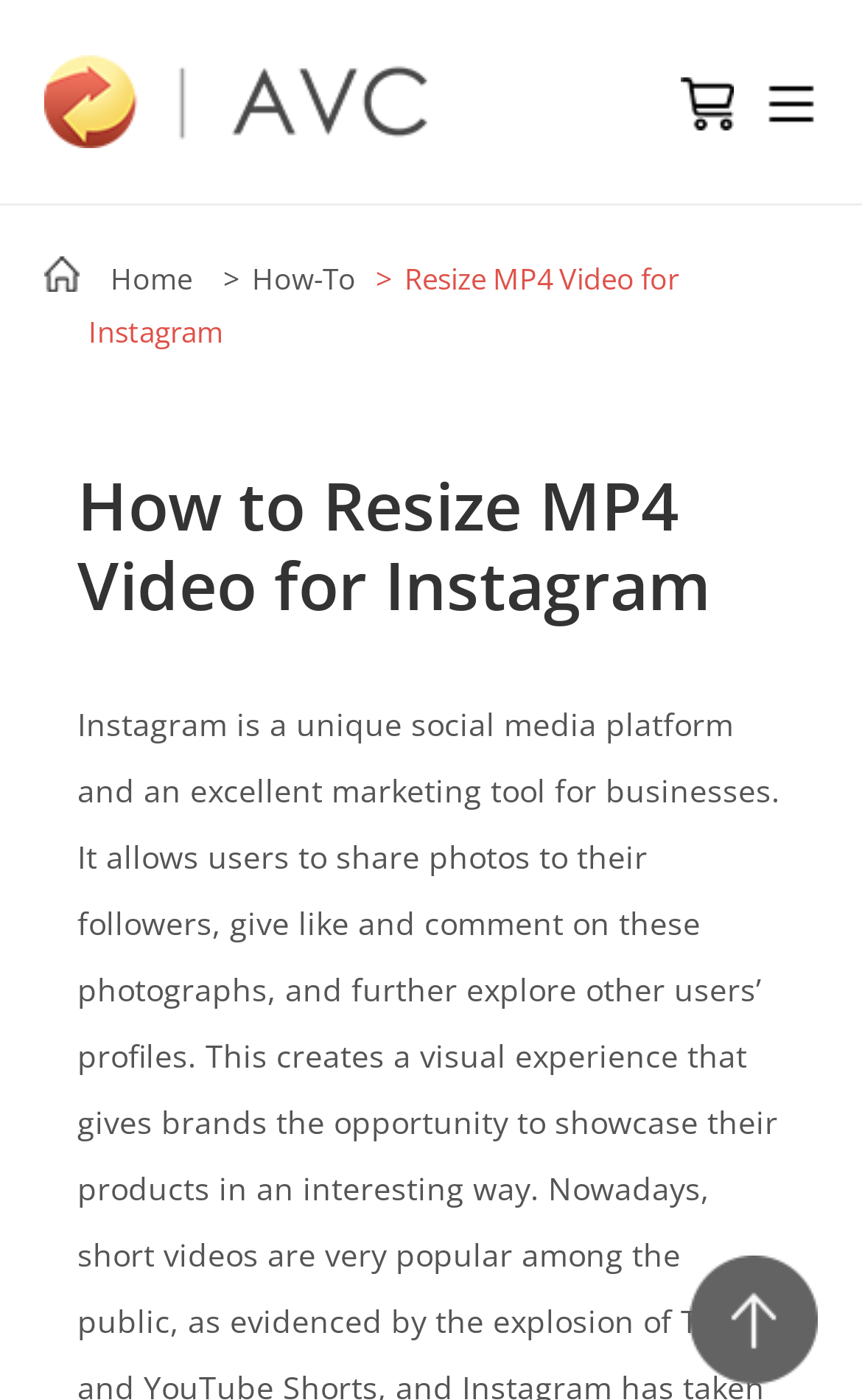What is the purpose of the 'buy now' button?
Could you answer the question with a detailed and thorough explanation?

The 'buy now' button is located at the top right corner of the webpage, and it is likely to be a call-to-action button for users to purchase a product or service. The presence of this button suggests that the website is selling something, and the button is meant to facilitate that transaction.